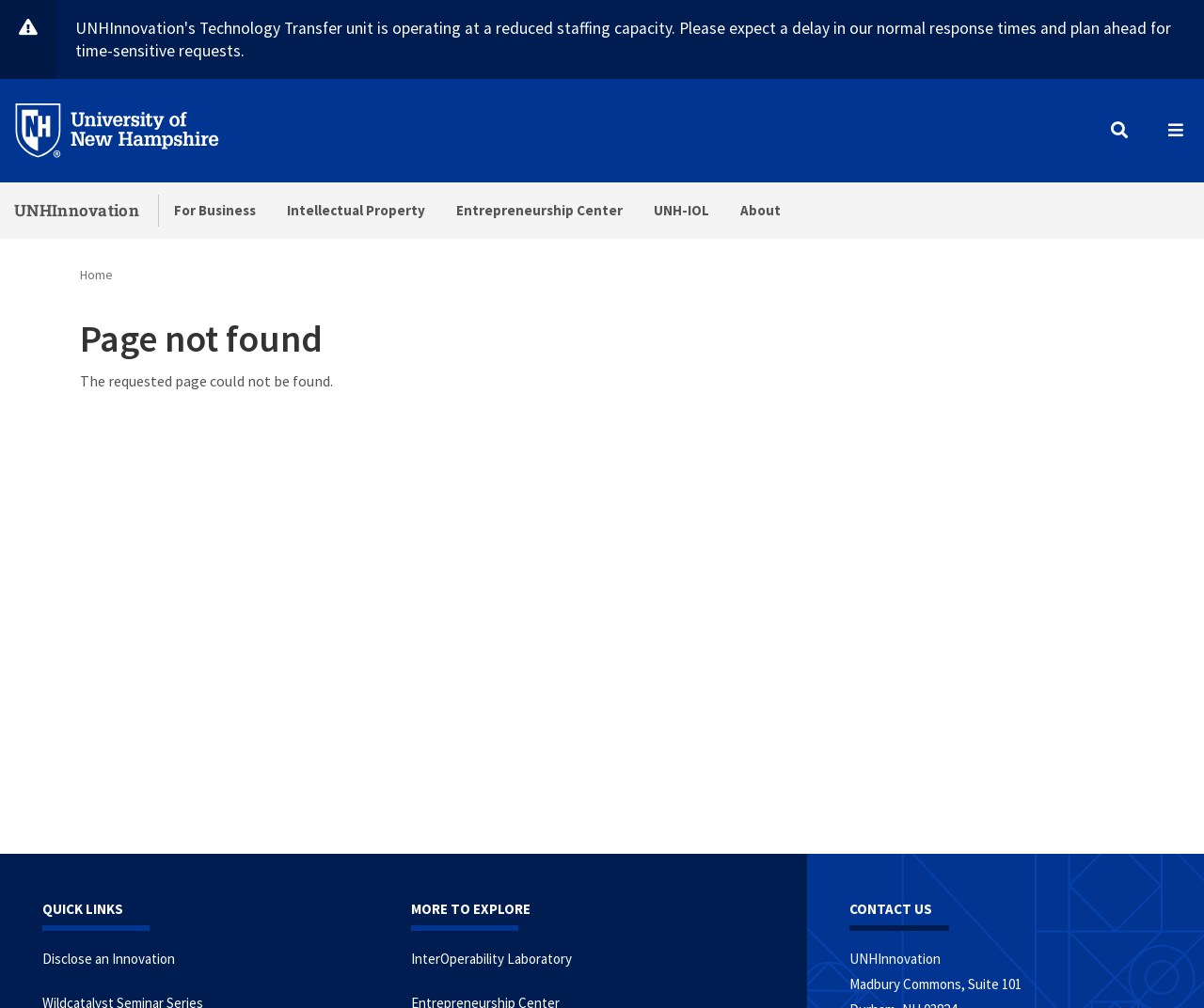Describe every aspect of the webpage comprehensively.

This webpage is titled "Page not found | UNHInnovation". At the top left corner, there is a link to "Skip to main content". Below it, there is a university logo and a link to "University of New Hampshire". 

On the top right corner, there are two buttons: a search button and a menu button. 

Below the top section, there are five links: "UNHInnovation", "For Business", "Intellectual Property", "Entrepreneurship Center", and "UNH-IOL", which are aligned horizontally. 

The main content of the page is divided into three sections. The first section has a navigation breadcrumb with a single item "Home". Below it, there is a heading "Page not found" and a paragraph of text explaining that the requested page could not be found. 

The second section has a heading "QUICK LINKS" and a single link "Disclose an Innovation". 

The third section has a heading "MORE TO EXPLORE" and a single link "InterOperability Laboratory". 

At the bottom of the page, there is a section with a heading "CONTACT US" and the contact information of UNHInnovation, including the address "Madbury Commons, Suite 101".